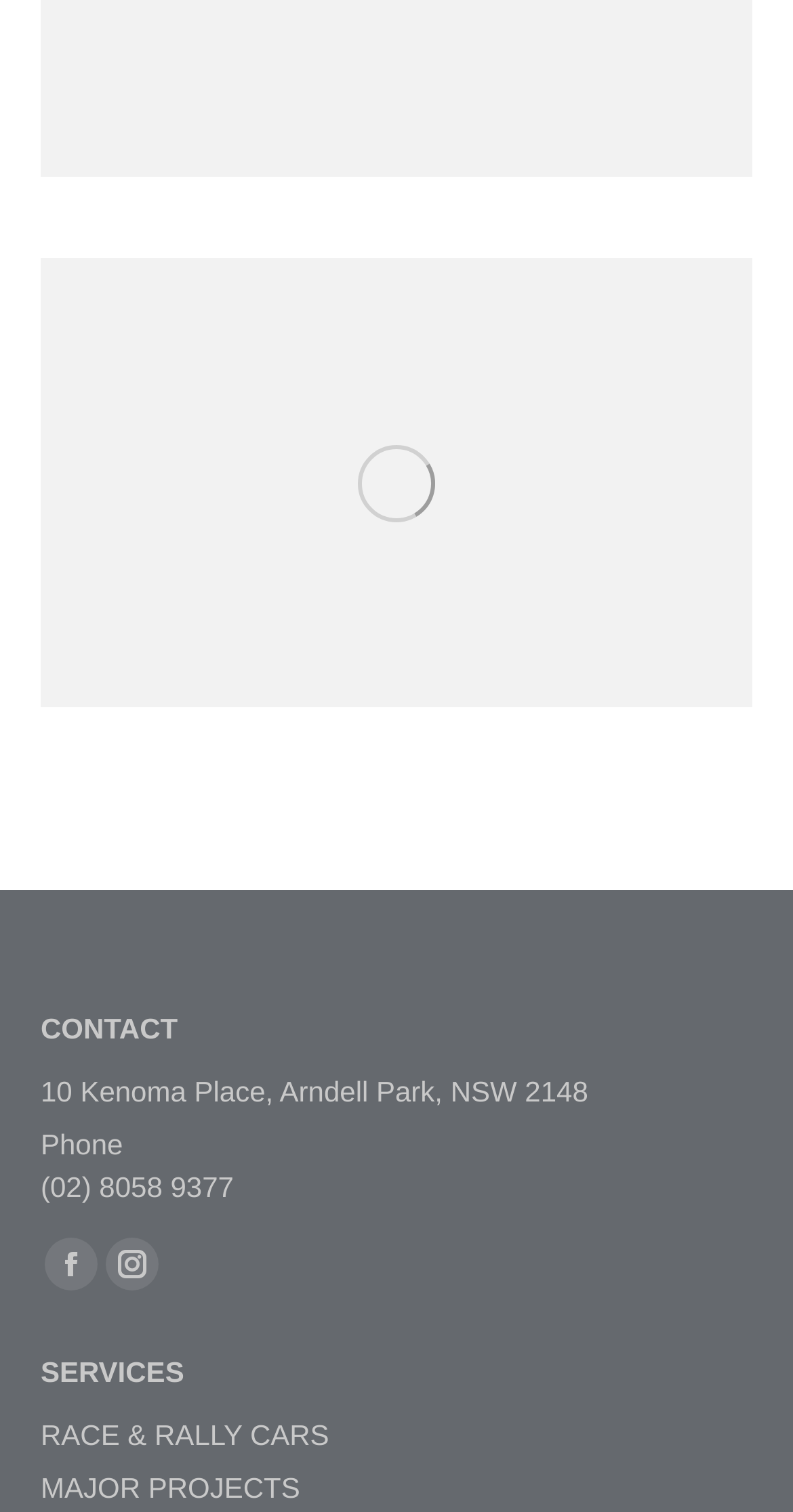Provide a short, one-word or phrase answer to the question below:
What social media platforms can be found?

Facebook and Instagram